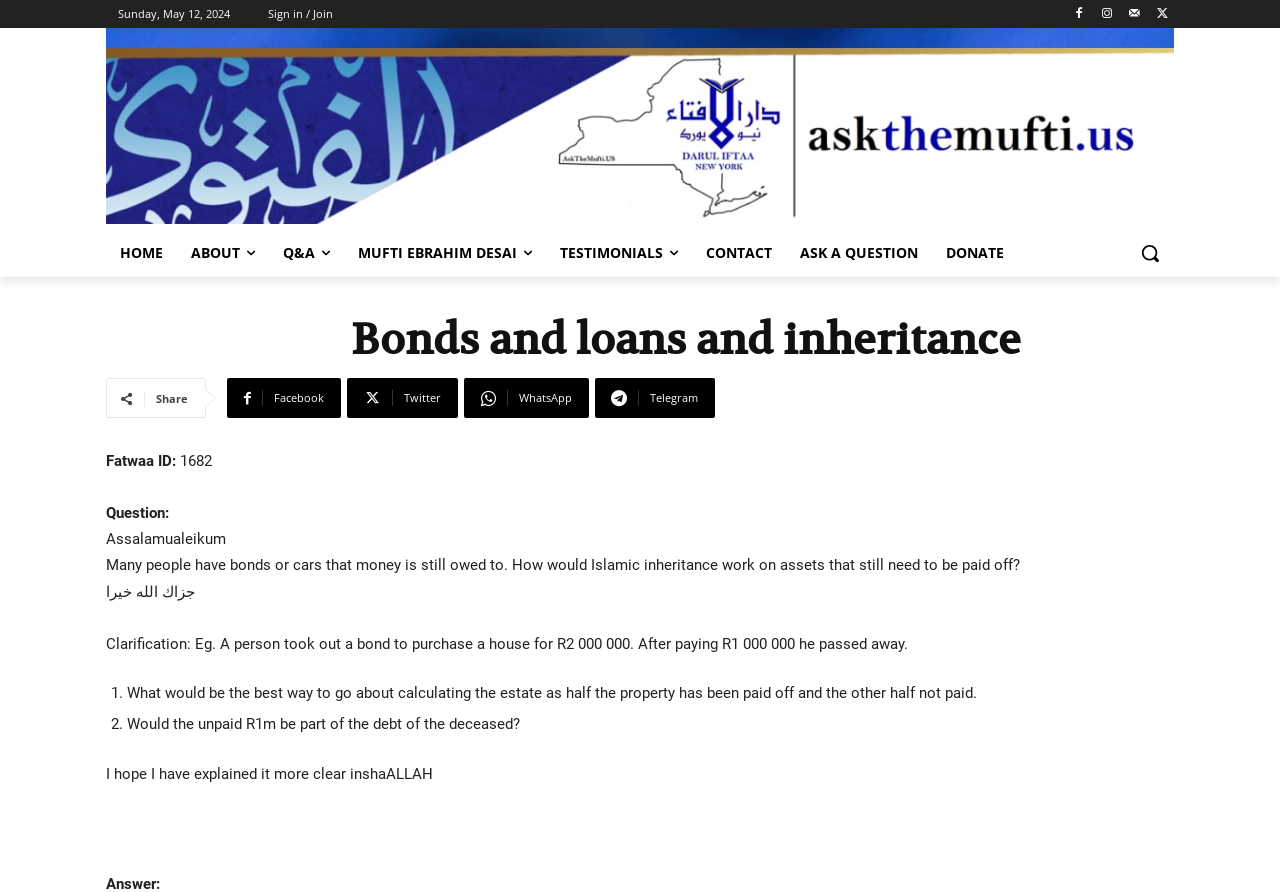Please identify the bounding box coordinates of the clickable area that will allow you to execute the instruction: "Learn about 'Difference Between Day Trading and Swing Trading'".

None